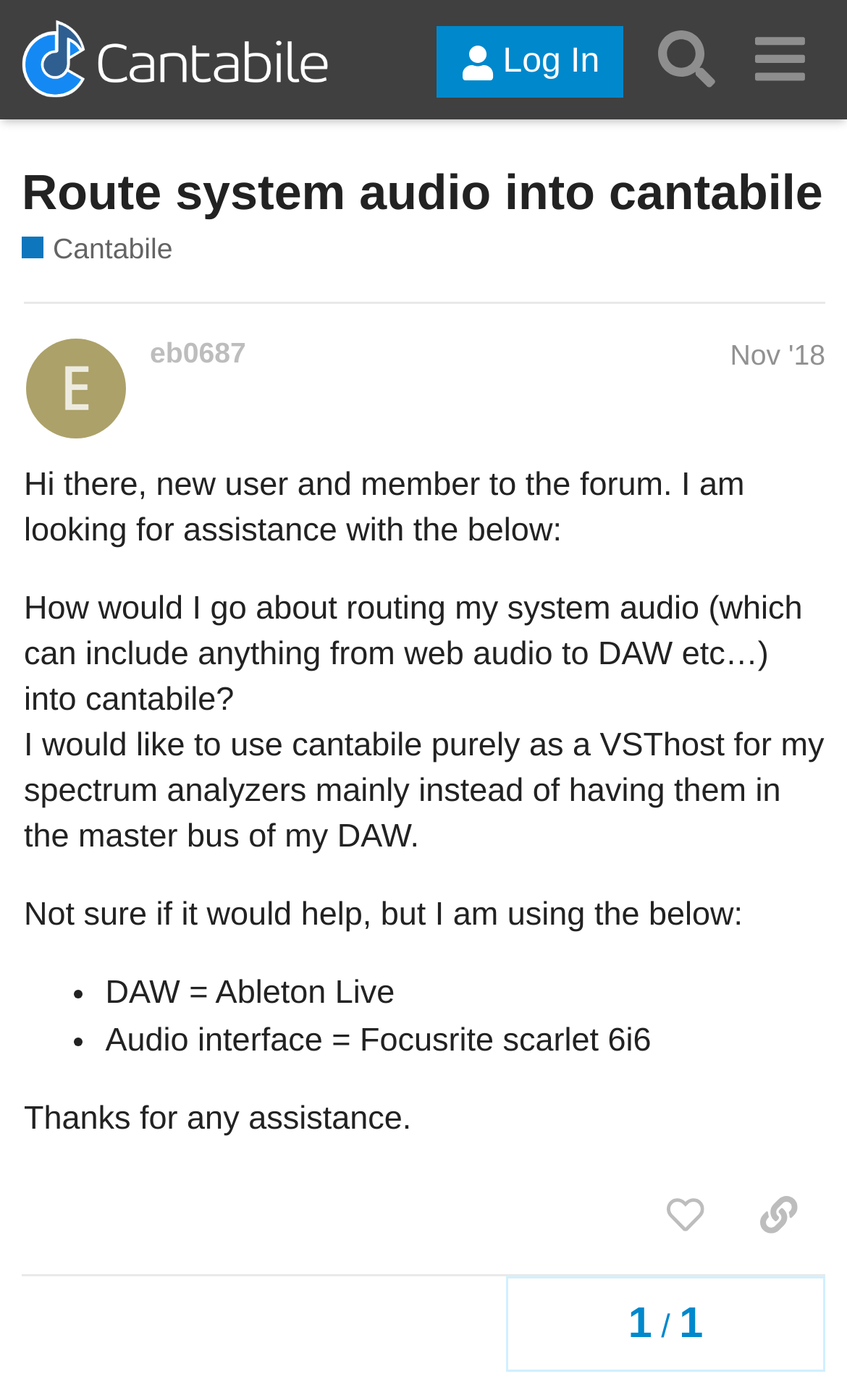What is the name of the community forum?
Using the image as a reference, give an elaborate response to the question.

I determined the answer by looking at the header section of the webpage, where I found a link with the text 'Cantabile Community'.